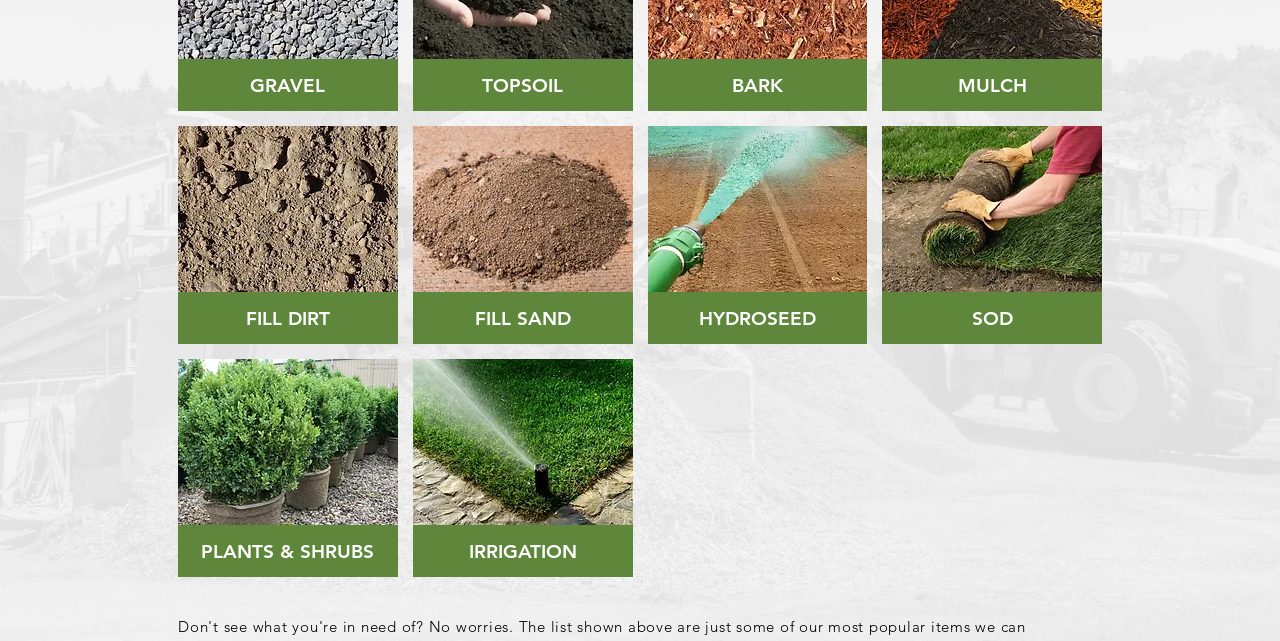Highlight the bounding box of the UI element that corresponds to this description: "SOD".

[0.689, 0.196, 0.861, 0.536]